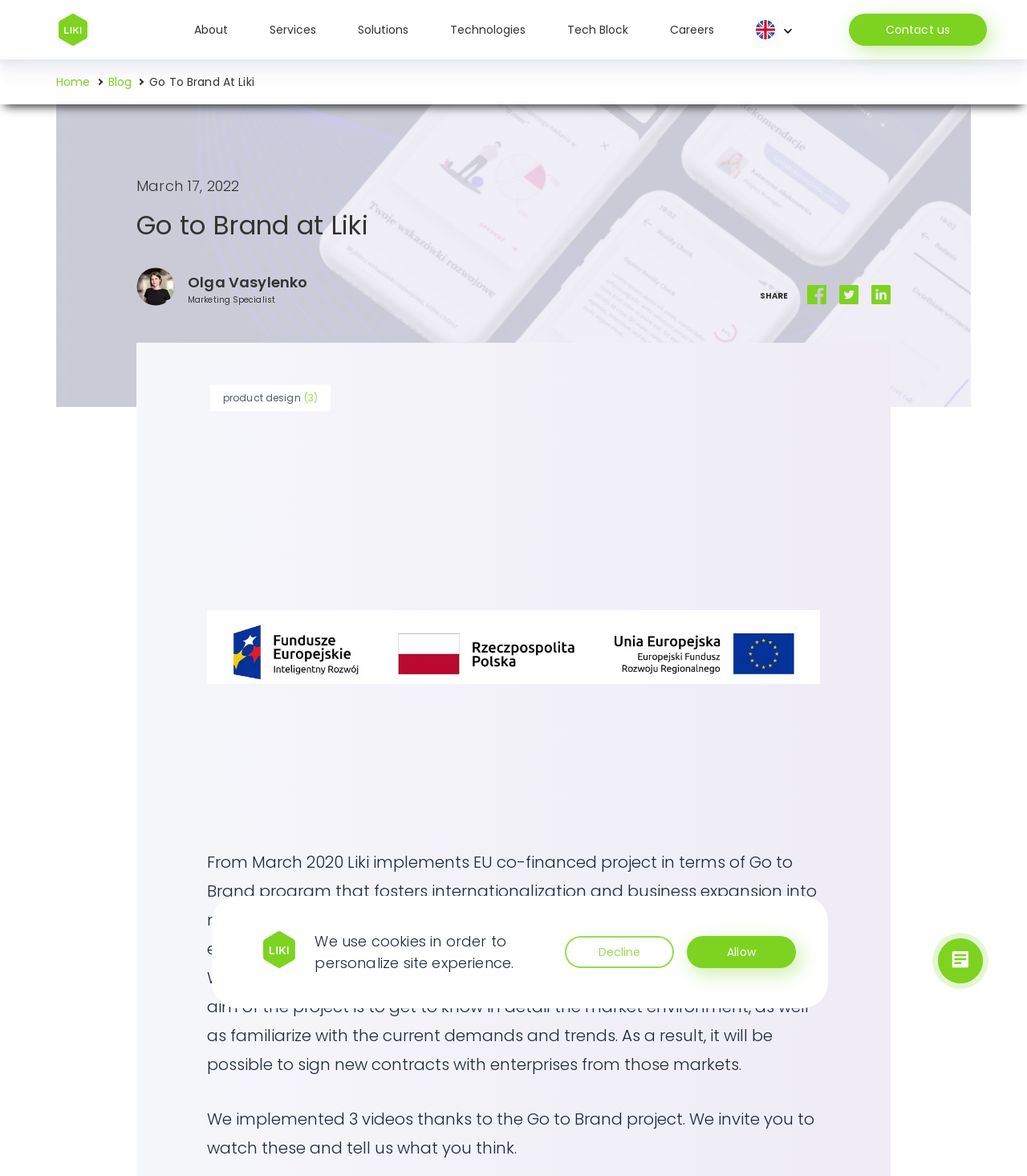Highlight the bounding box coordinates of the element you need to click to perform the following instruction: "Contact us."

[0.827, 0.012, 0.961, 0.039]